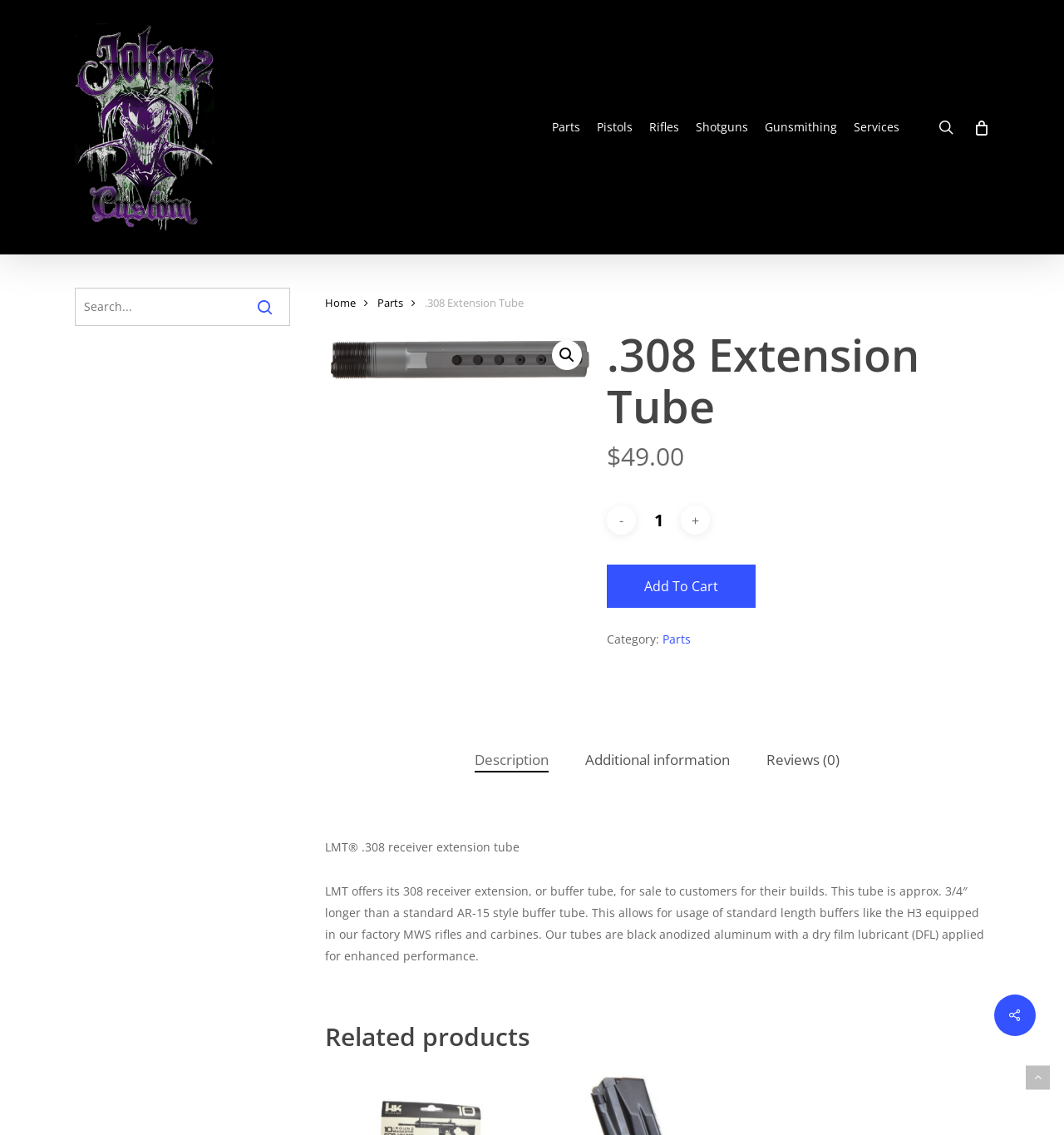Kindly determine the bounding box coordinates for the clickable area to achieve the given instruction: "View the product description".

[0.446, 0.66, 0.515, 0.681]